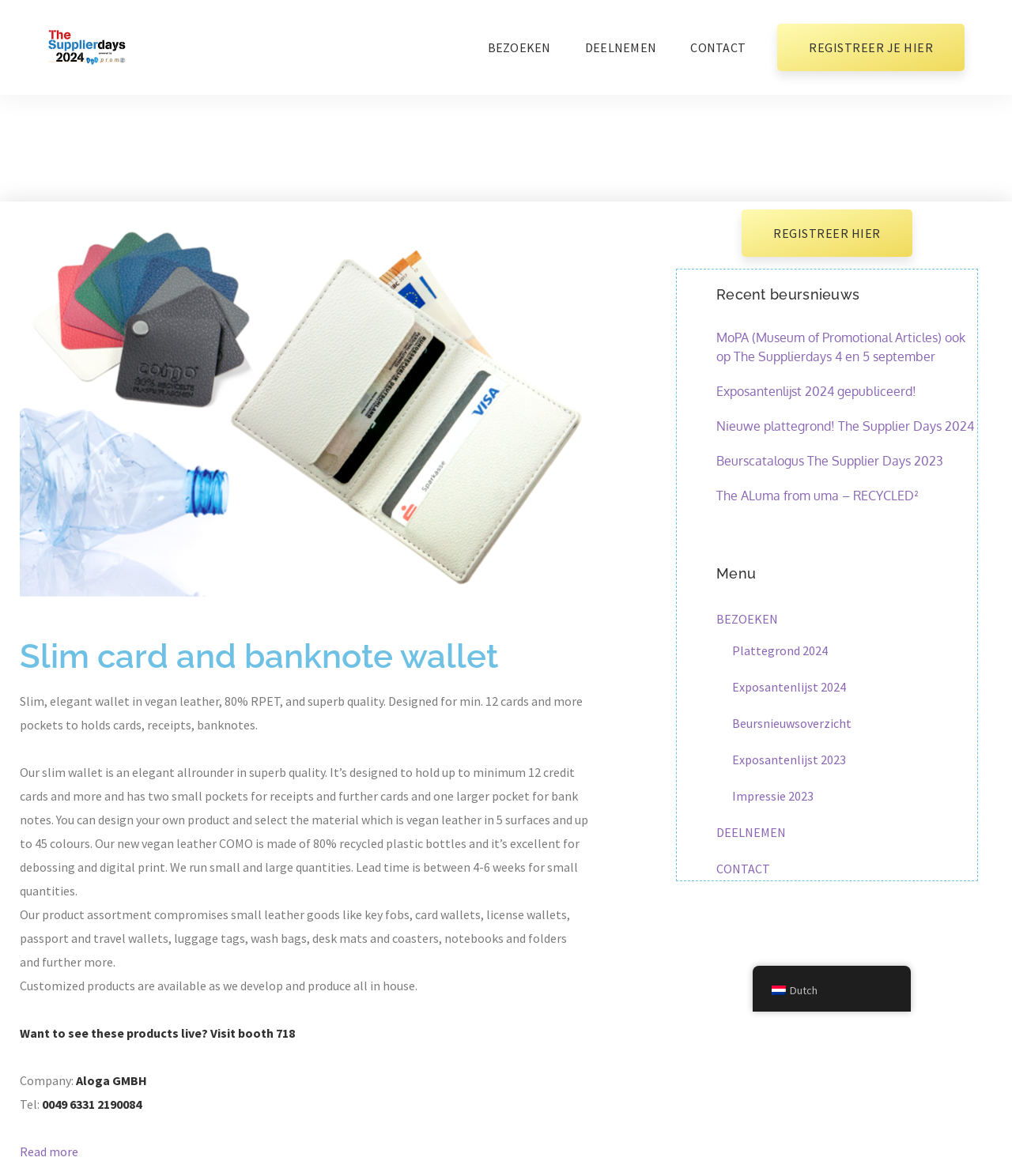Provide a short, one-word or phrase answer to the question below:
What is the material used to make the vegan leather?

80% recycled plastic bottles